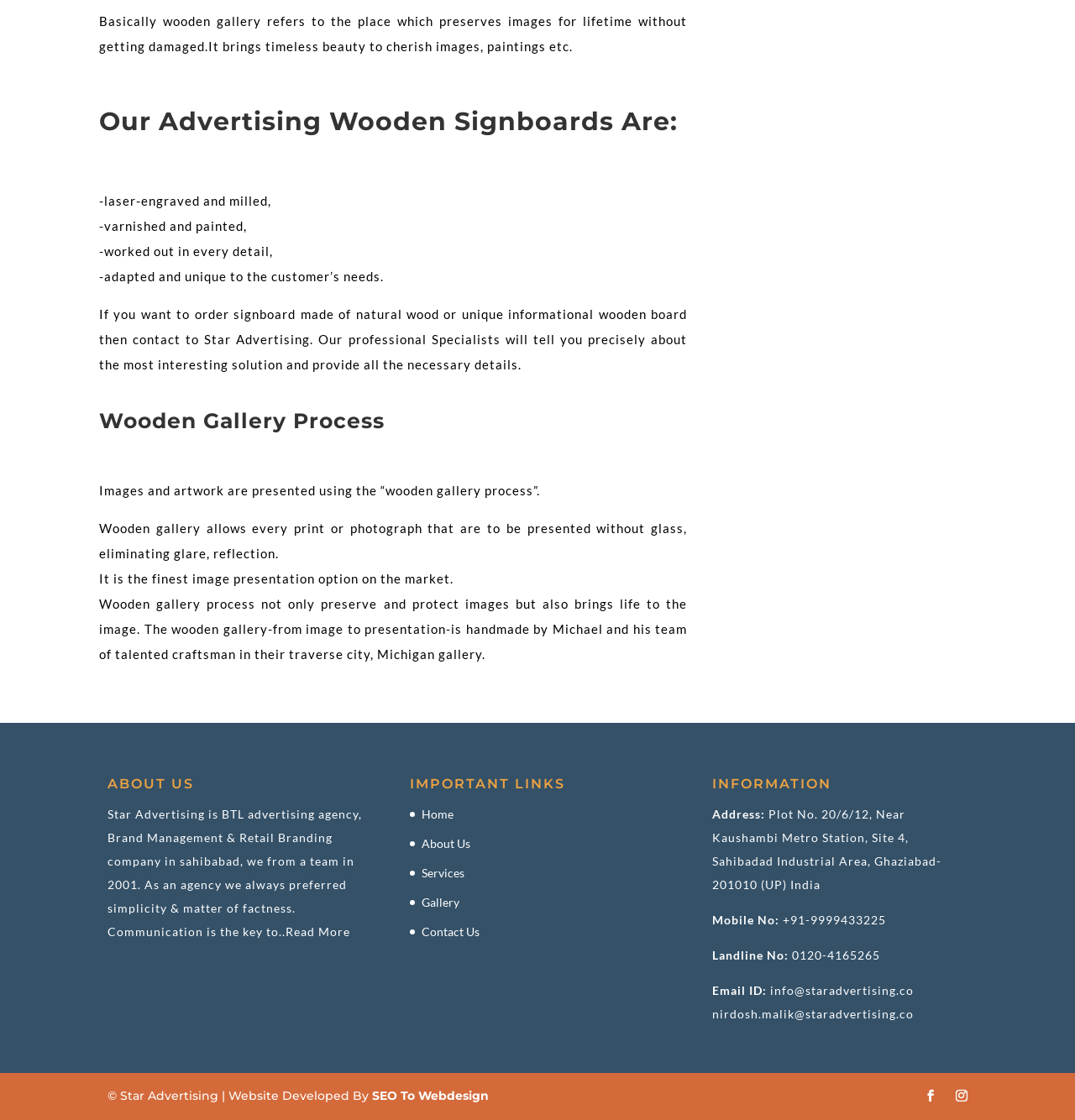Respond to the following question with a brief word or phrase:
What is the main service offered by Star Advertising?

BTL advertising agency